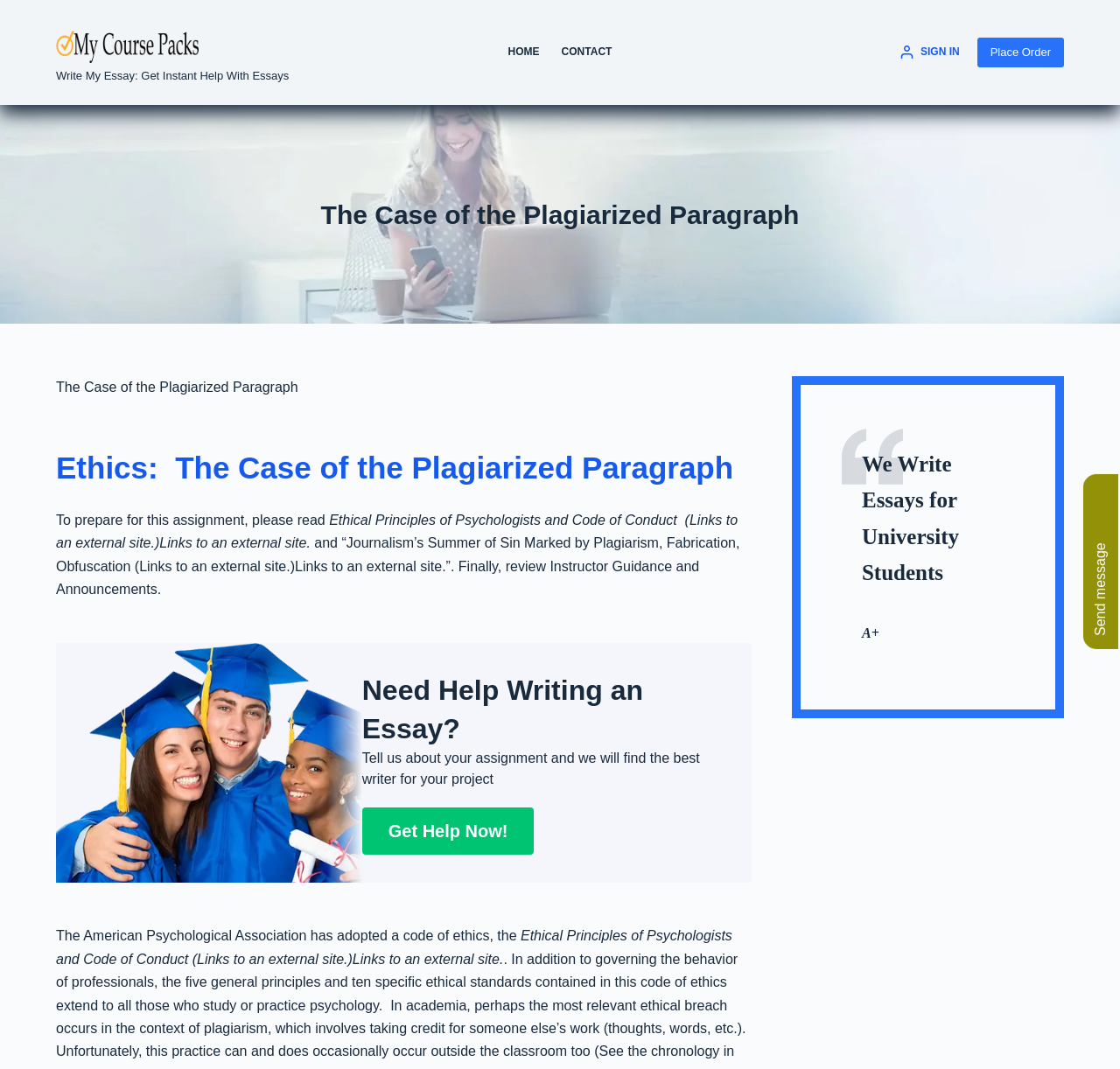Write a detailed summary of the webpage, including text, images, and layout.

The webpage is titled "The Case of the Plagiarized Paragraph - My Course Packs" and has a prominent header menu at the top with options for "HOME" and "CONTACT". Below the header menu, there is a large image spanning the entire width of the page, with a heading "The Case of the Plagiarized Paragraph" above it. 

On the top-left corner, there is a link to "Skip to content" and a logo "My Course Packs" with an image. On the top-right corner, there are two links, "SIGN IN" and "Place Order". 

The main content of the page is divided into two sections. The first section has a heading "Ethics: The Case of the Plagiarized Paragraph" and provides instructions to read "Ethical Principles of Psychologists and Code of Conduct" with a link to an external site. It also mentions another article "Journalism’s Summer of Sin Marked by Plagiarism, Fabrication, Obfuscation" with a link to an external site. 

The second section appears to be a call-to-action, with a heading "Need Help Writing an Essay?" and a paragraph describing the service. There is a link "Get Help Now!" below it. 

On the bottom-right corner, there is a blockquote with a heading "We Write Essays for University Students" and a rating "A+". There is also a chat widget iframe on the bottom-right corner of the page.